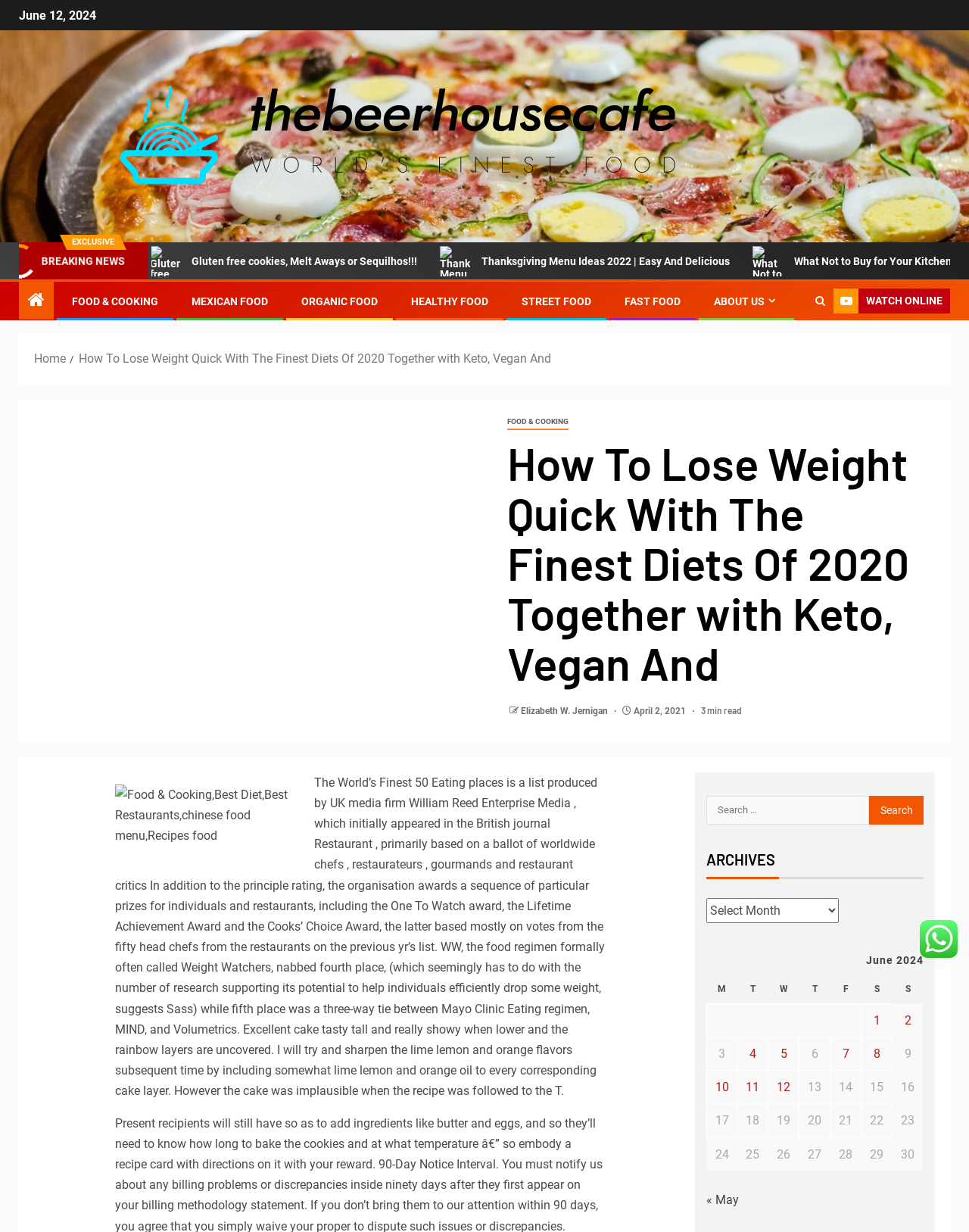Based on the image, provide a detailed response to the question:
What is the category of the article 'Thanksgiving Menu Ideas 2022 | Easy And Delicious'?

The category of the article 'Thanksgiving Menu Ideas 2022 | Easy And Delicious' can be determined by looking at the links on the webpage, where it is categorized under 'FOOD & COOKING'.